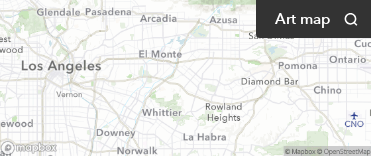Break down the image and describe every detail you can observe.

The image presents a map of the Los Angeles area, specifically titled "Art map." This visual representation outlines various locations within the city relevant to cultural and artistic events. The backdrop highlights important landmarks and neighborhoods, making it a useful tool for visitors and residents alike. In the upper right corner, there is a search icon, labeled "Art map," allowing users to navigate through related events and activities effectively. This map is likely part of an exhibition or event information page, specifically showcasing Alicia Piller's installation, "Within," at Craft Contemporary, which runs from January 29, 2023, to May 7, 2023.